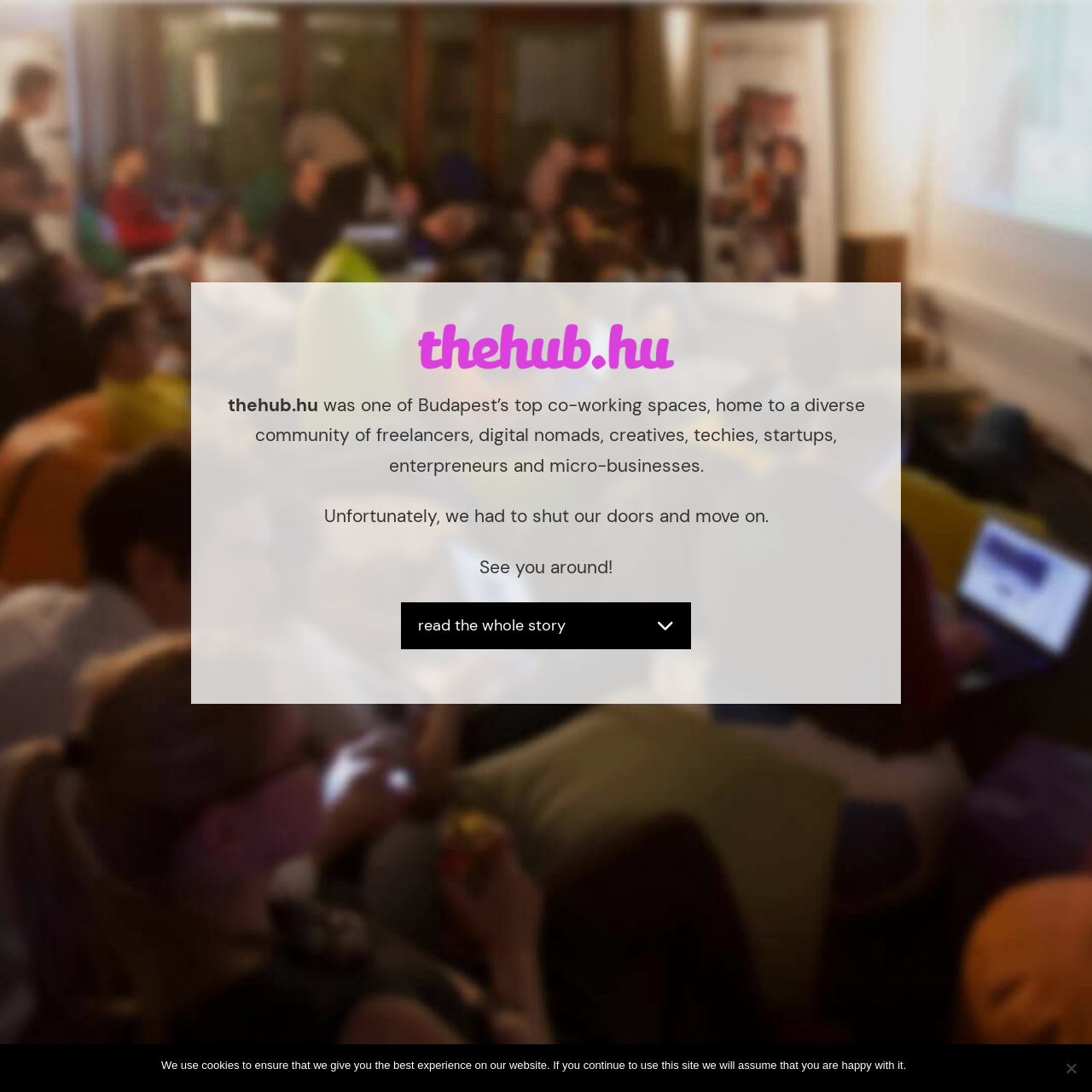Based on the element description "read the whole story", predict the bounding box coordinates of the UI element.

[0.367, 0.551, 0.633, 0.595]